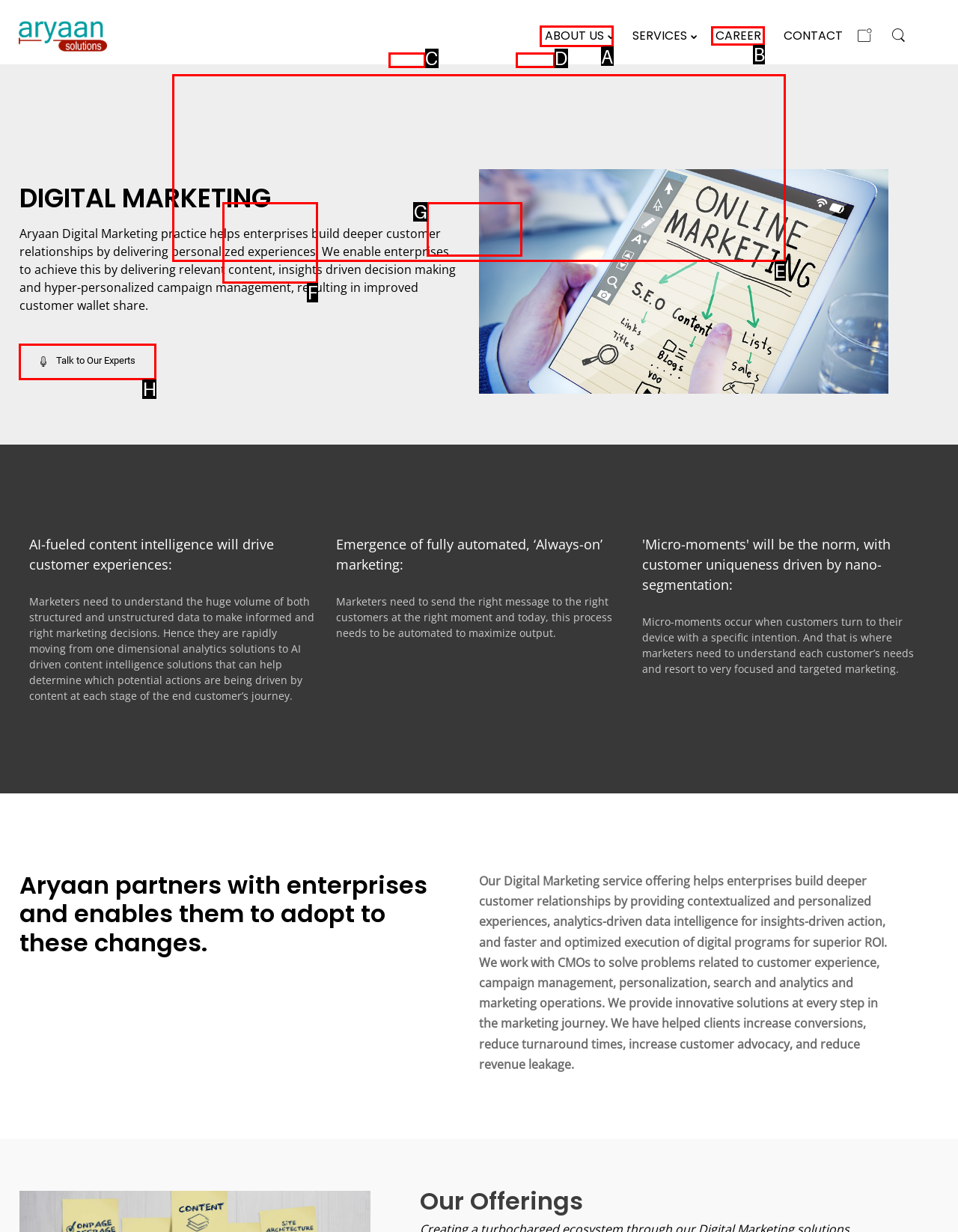Determine the letter of the element you should click to carry out the task: Click on 'ABOUT US'
Answer with the letter from the given choices.

A